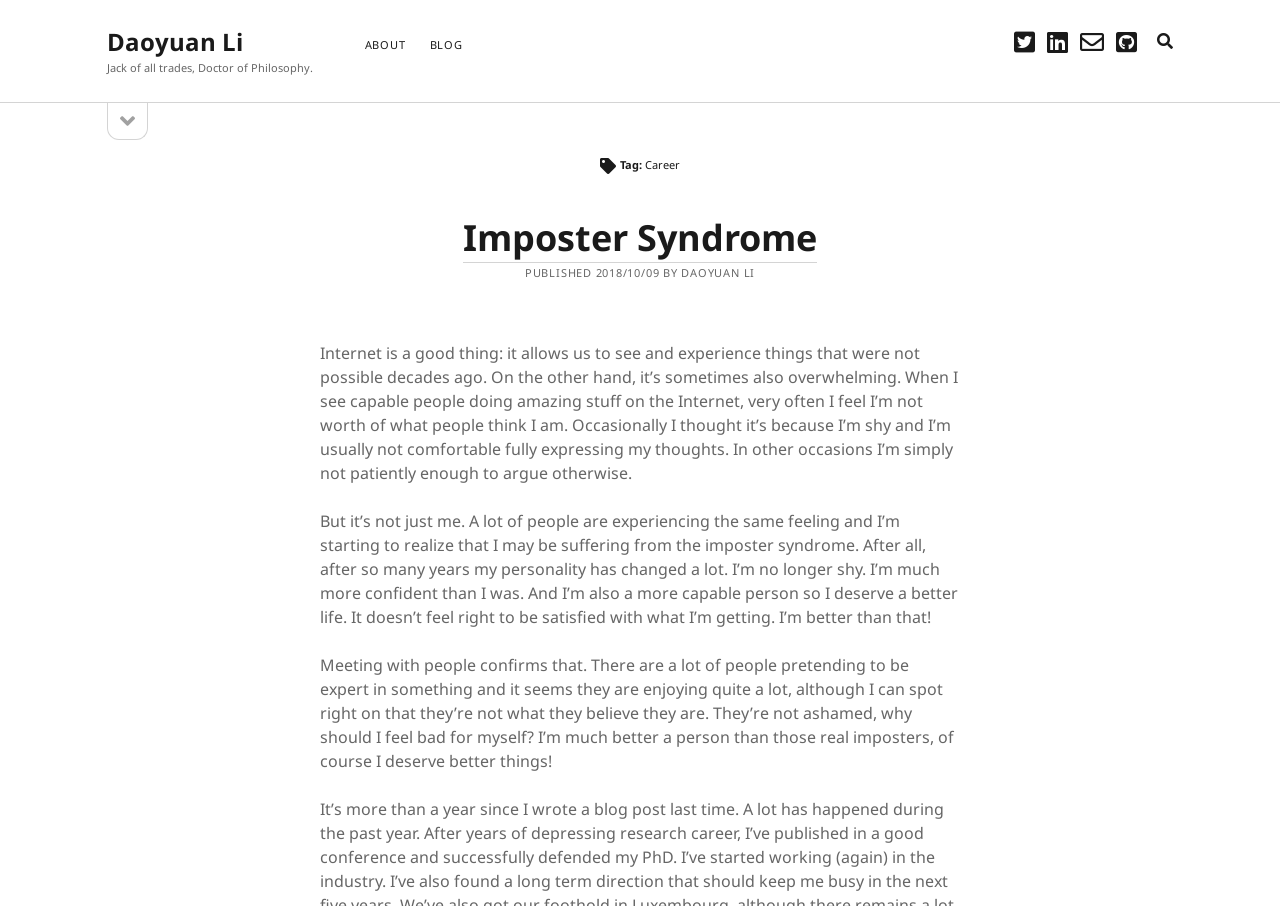Locate the bounding box coordinates of the element I should click to achieve the following instruction: "Search for something".

[0.896, 0.026, 0.926, 0.073]